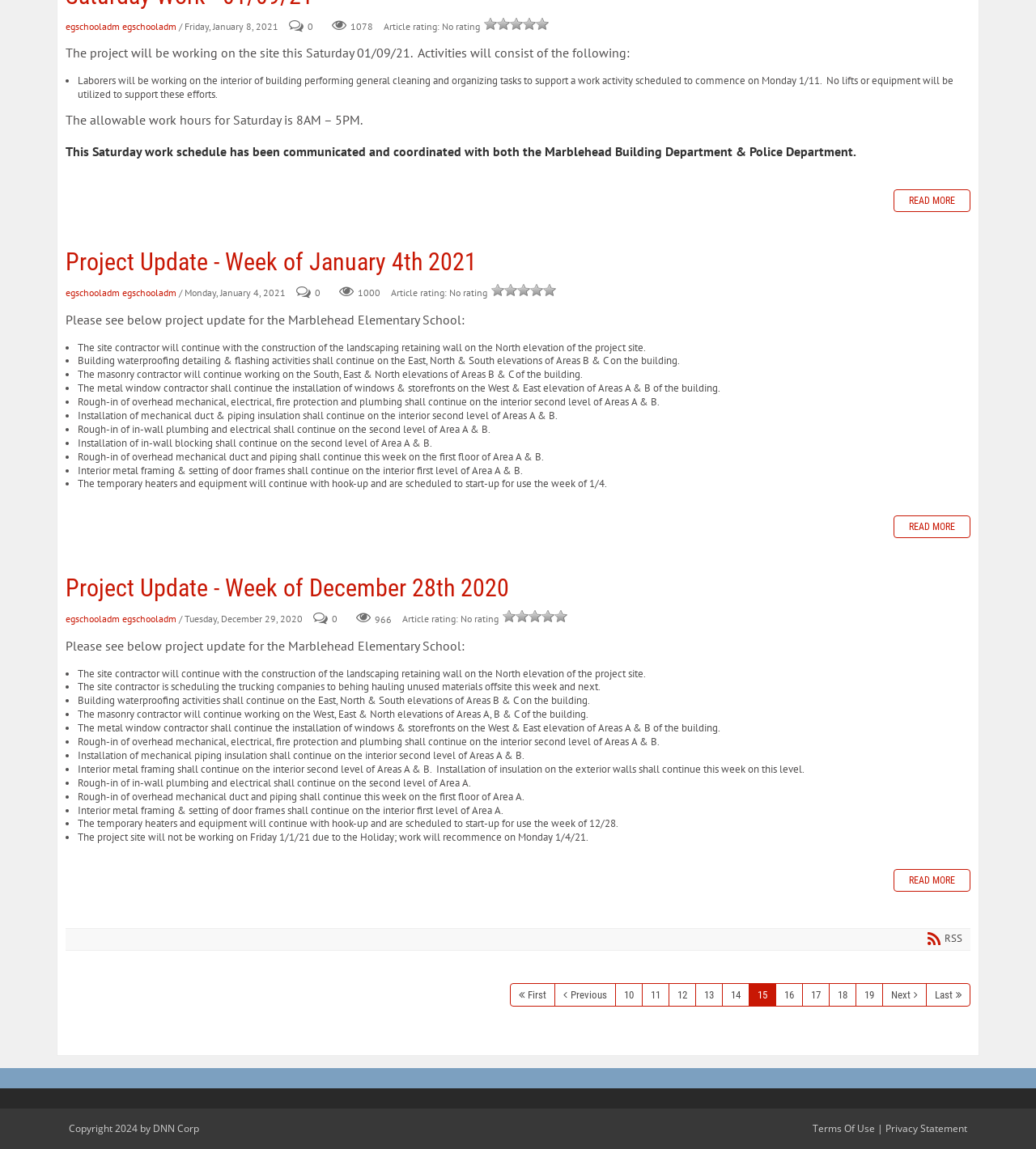Based on the description "Terms Of Use", find the bounding box of the specified UI element.

[0.784, 0.976, 0.845, 0.988]